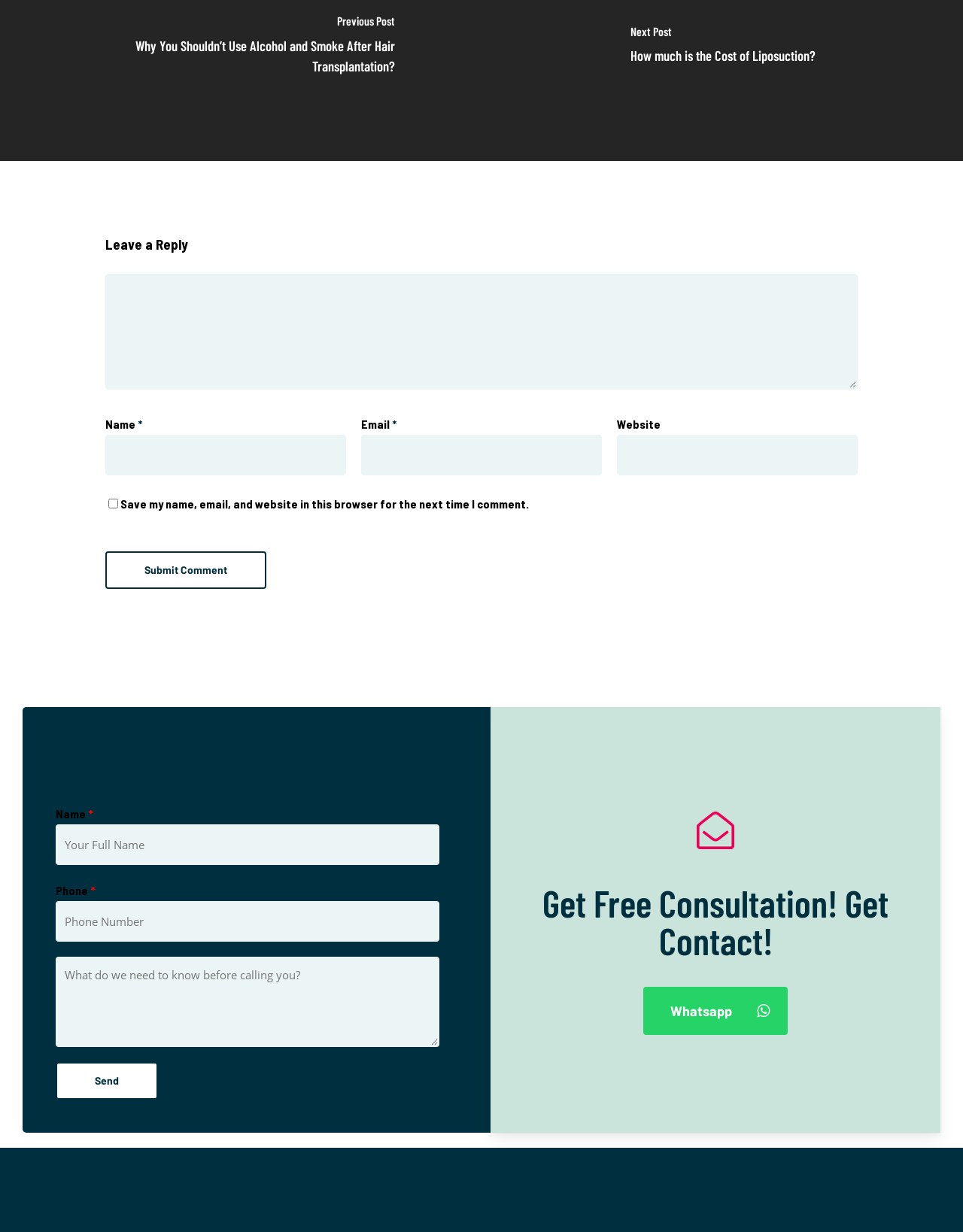What is required to submit a comment?
Please describe in detail the information shown in the image to answer the question.

The 'Leave a Reply' section contains several form fields, including textboxes for name and email, which are marked as required. This suggests that a user must provide their name and email in order to submit a comment.